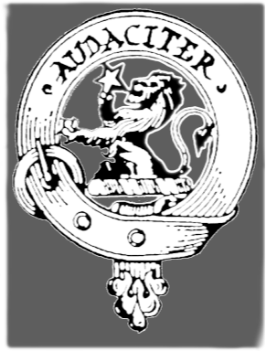Please give a succinct answer using a single word or phrase:
What is the Ewing Family Association's mission driven by?

Bold actions and deep-rooted values